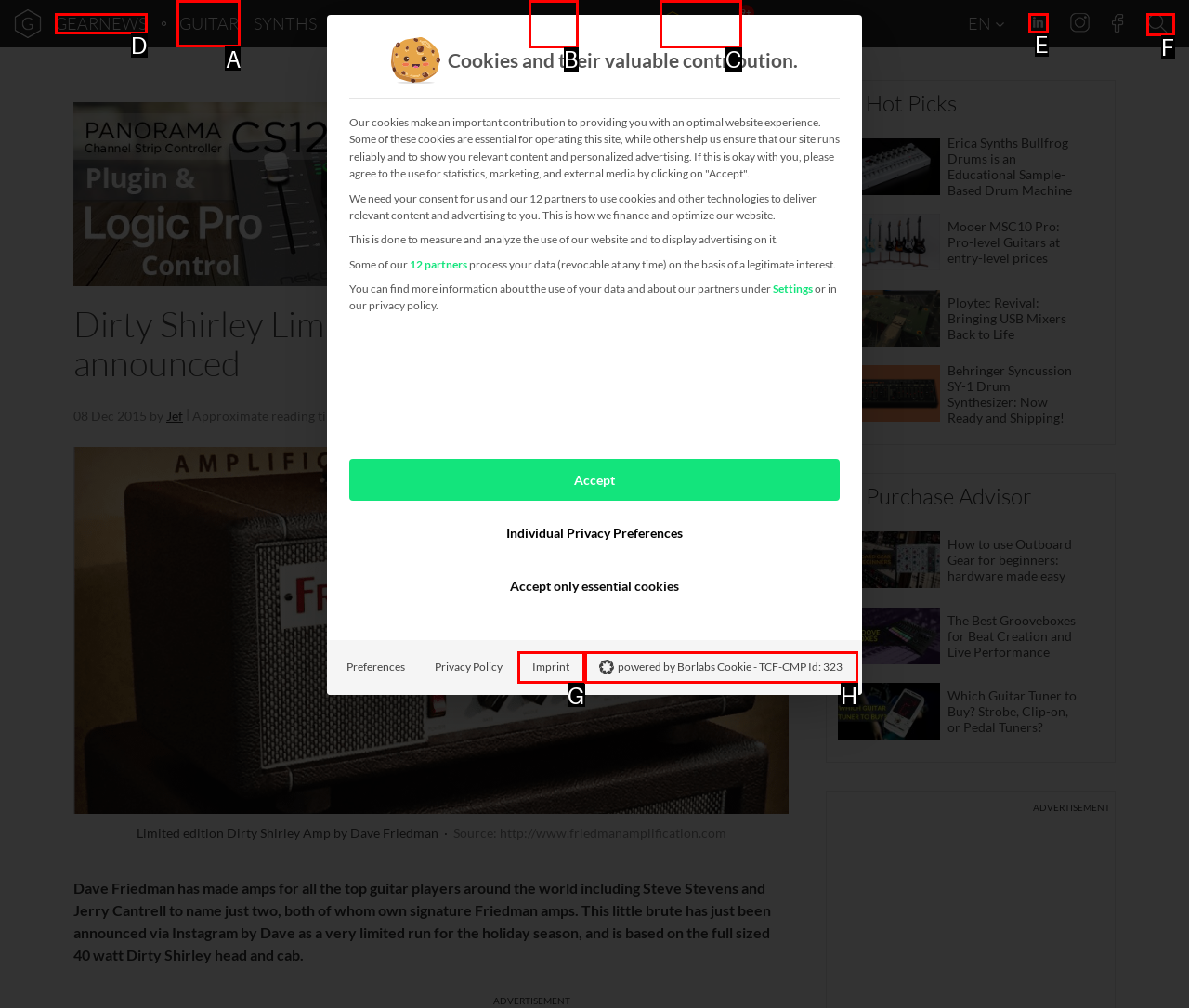Select the correct HTML element to complete the following task: Click on GUITAR
Provide the letter of the choice directly from the given options.

A